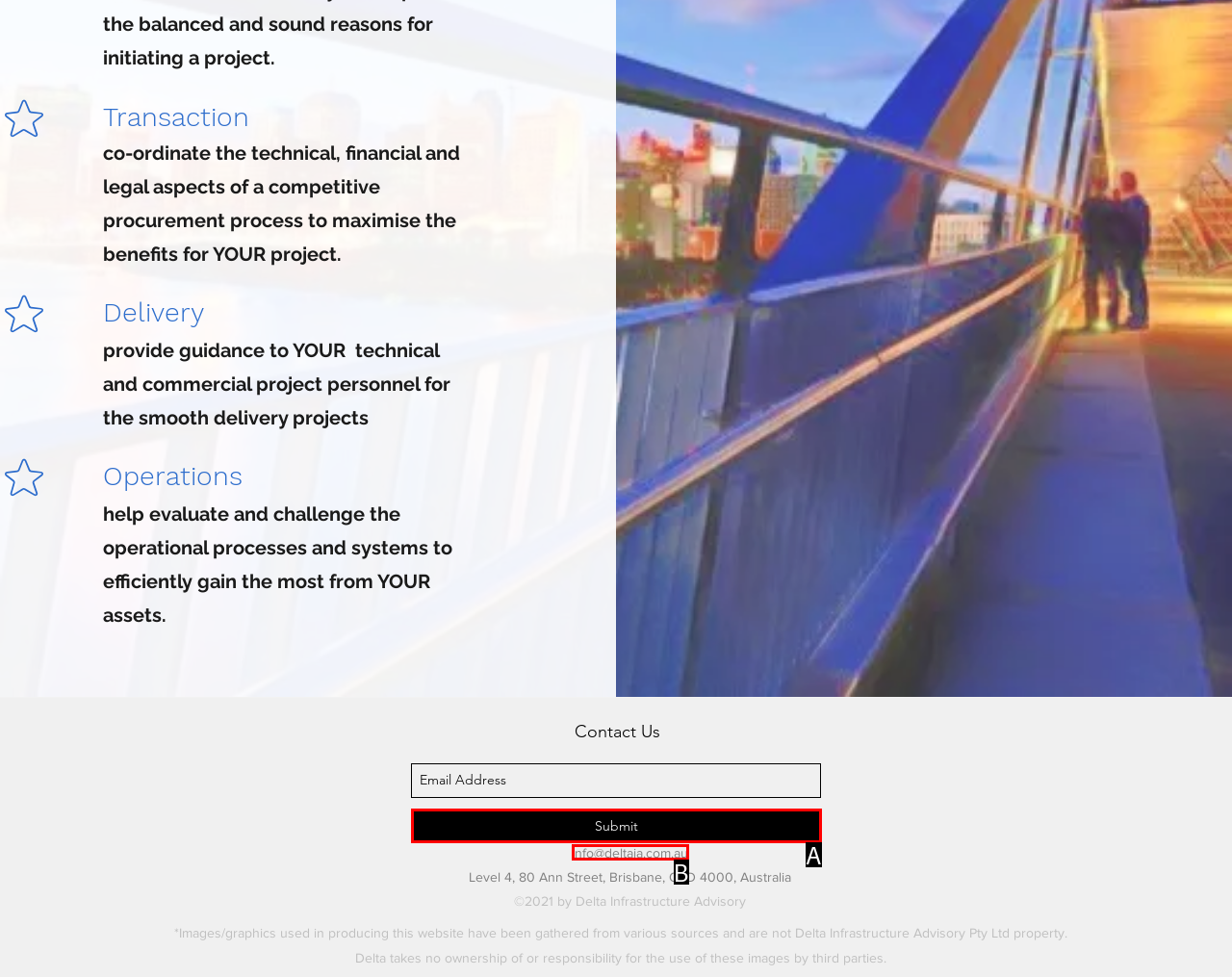What letter corresponds to the UI element described here: Accessibility
Reply with the letter from the options provided.

None